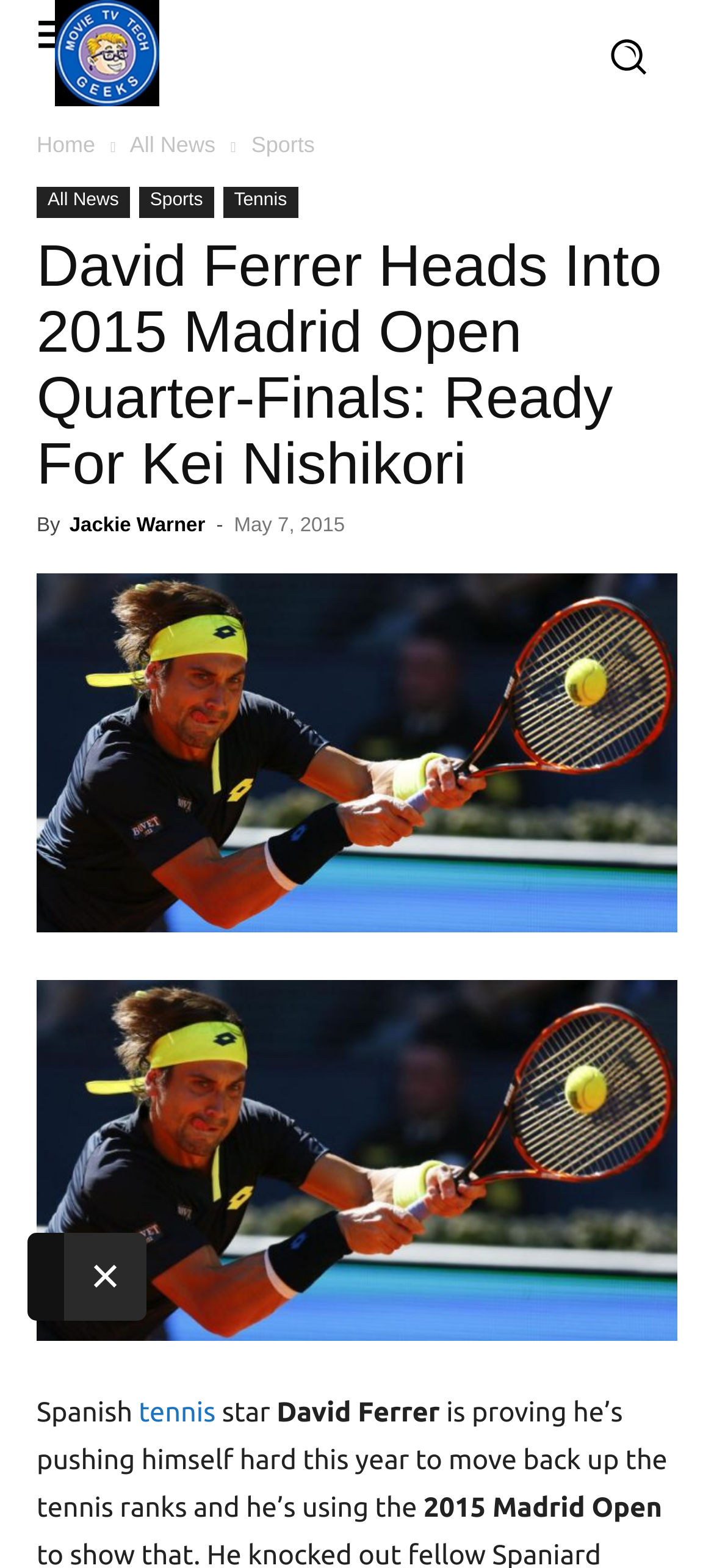What is the date of the article?
Could you give a comprehensive explanation in response to this question?

I found the answer by looking at the time element with ID 396, which is a part of the main content of the webpage. The text 'May 7, 2015' is mentioned inside this element.